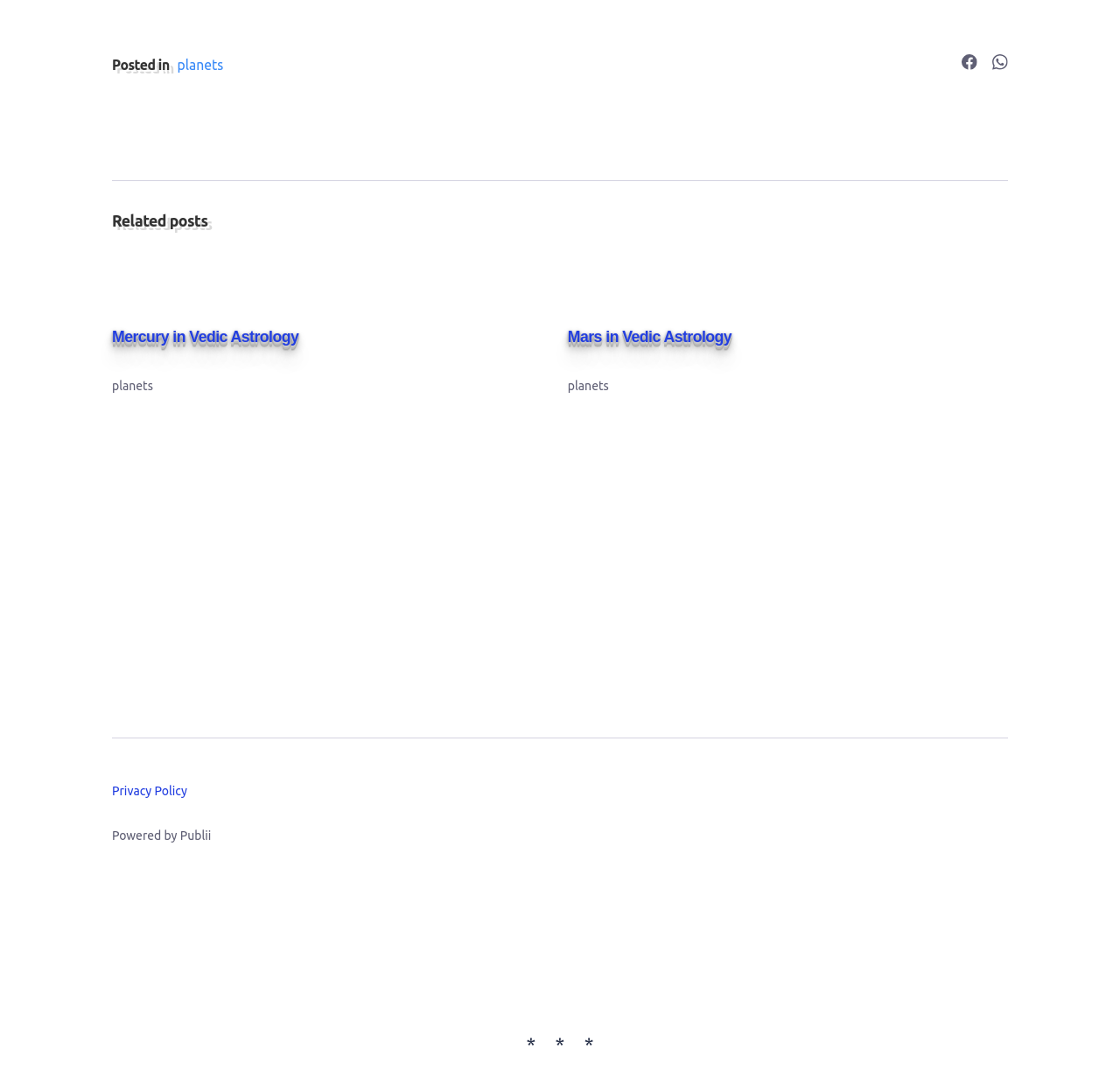Use a single word or phrase to answer this question: 
What is the name of the platform that powers this website?

Publii